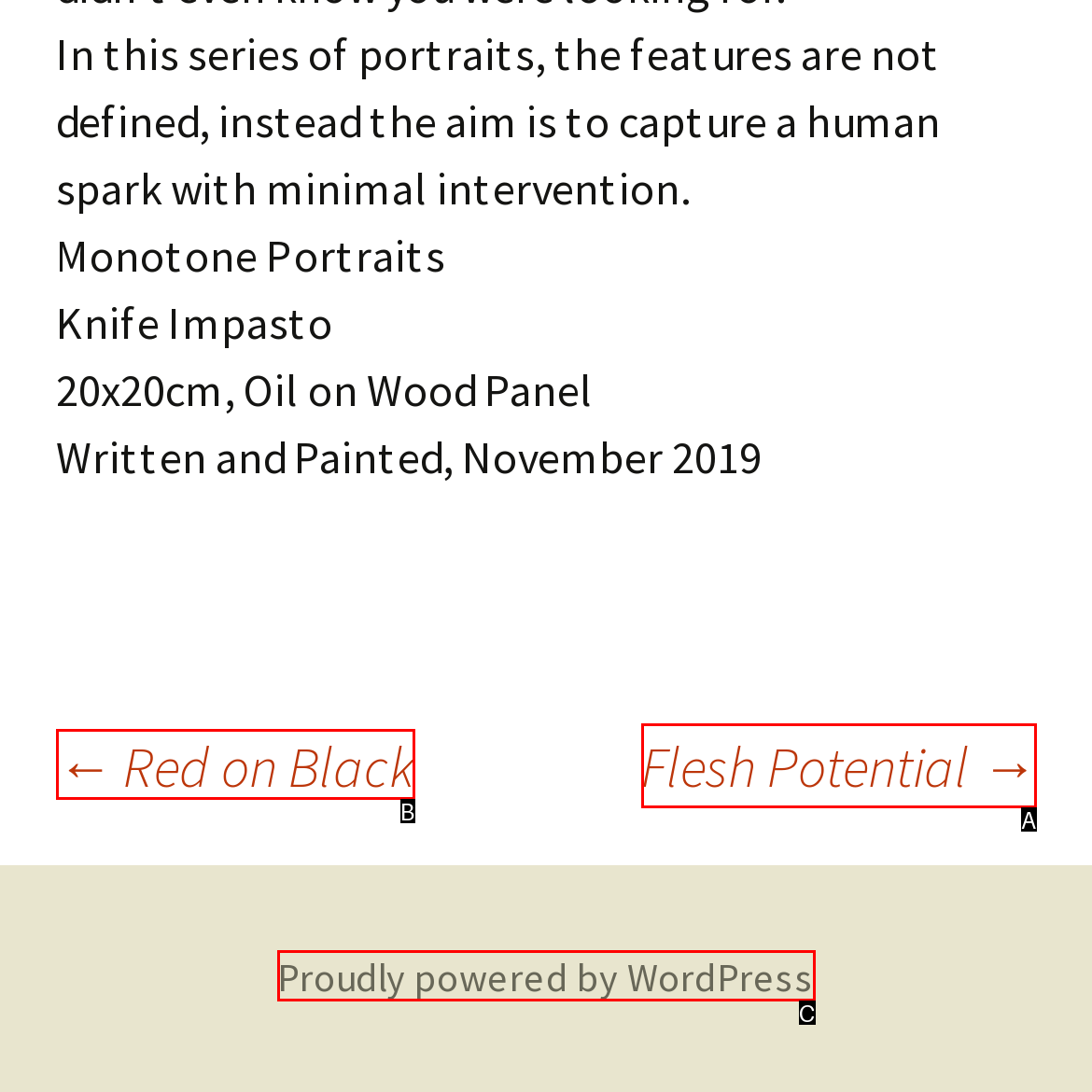Select the letter that corresponds to the UI element described as: Flesh Potential →
Answer by providing the letter from the given choices.

A